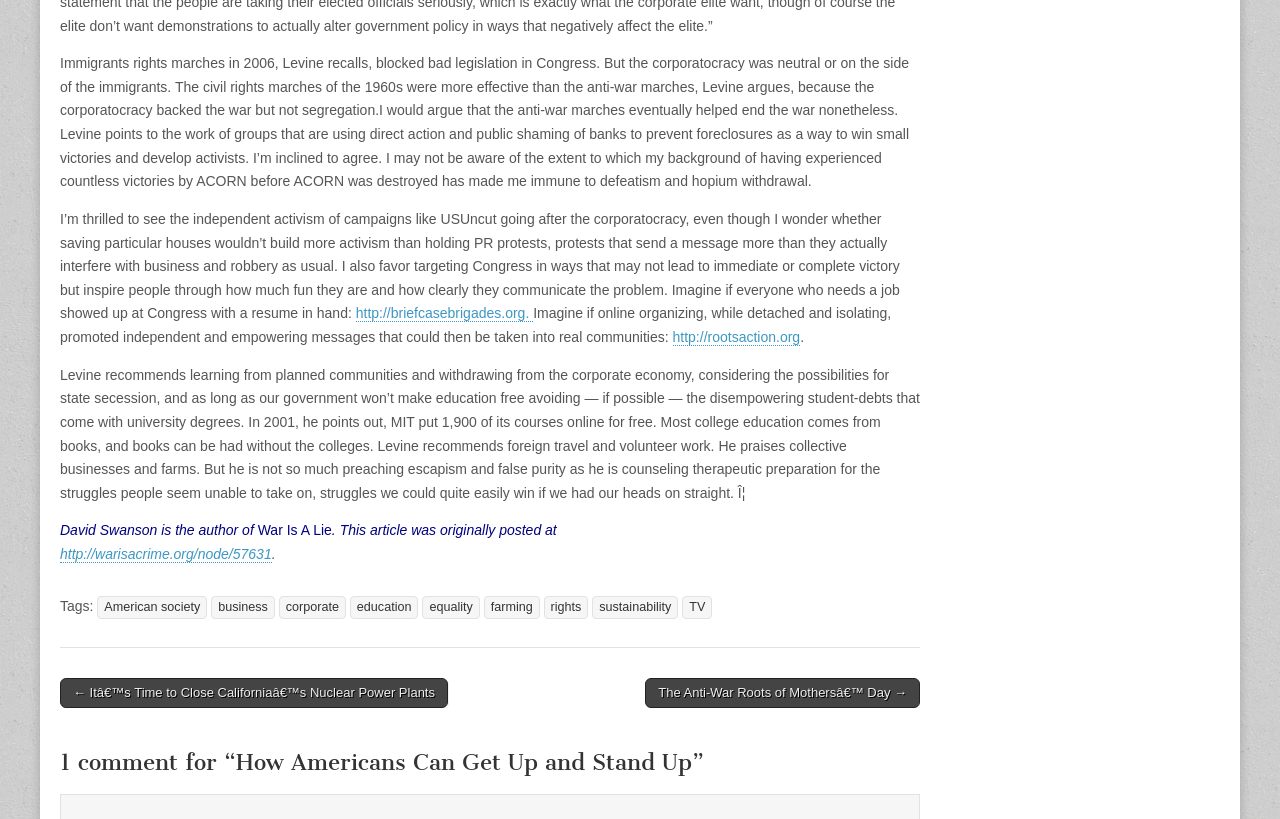What is the alternative to university degrees suggested by Levine?
Use the image to give a comprehensive and detailed response to the question.

Levine suggests that most college education comes from books, and books can be had without the colleges. He also mentions that MIT put 1,900 of its courses online for free in 2001, implying that free online courses can be a viable alternative to university degrees.